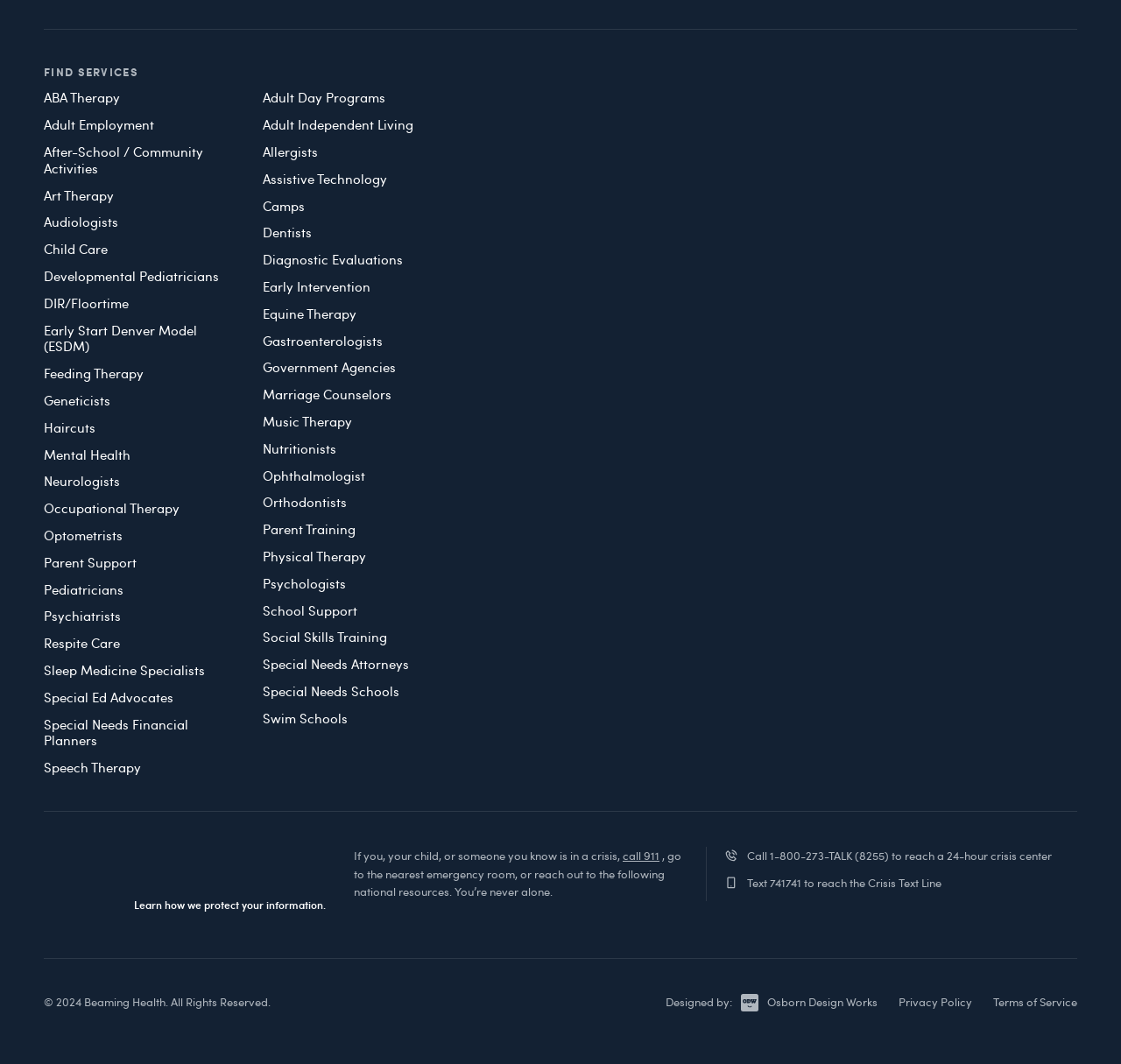Provide a brief response using a word or short phrase to this question:
What is the purpose of the 'FIND SERVICES' heading?

To guide users to find services